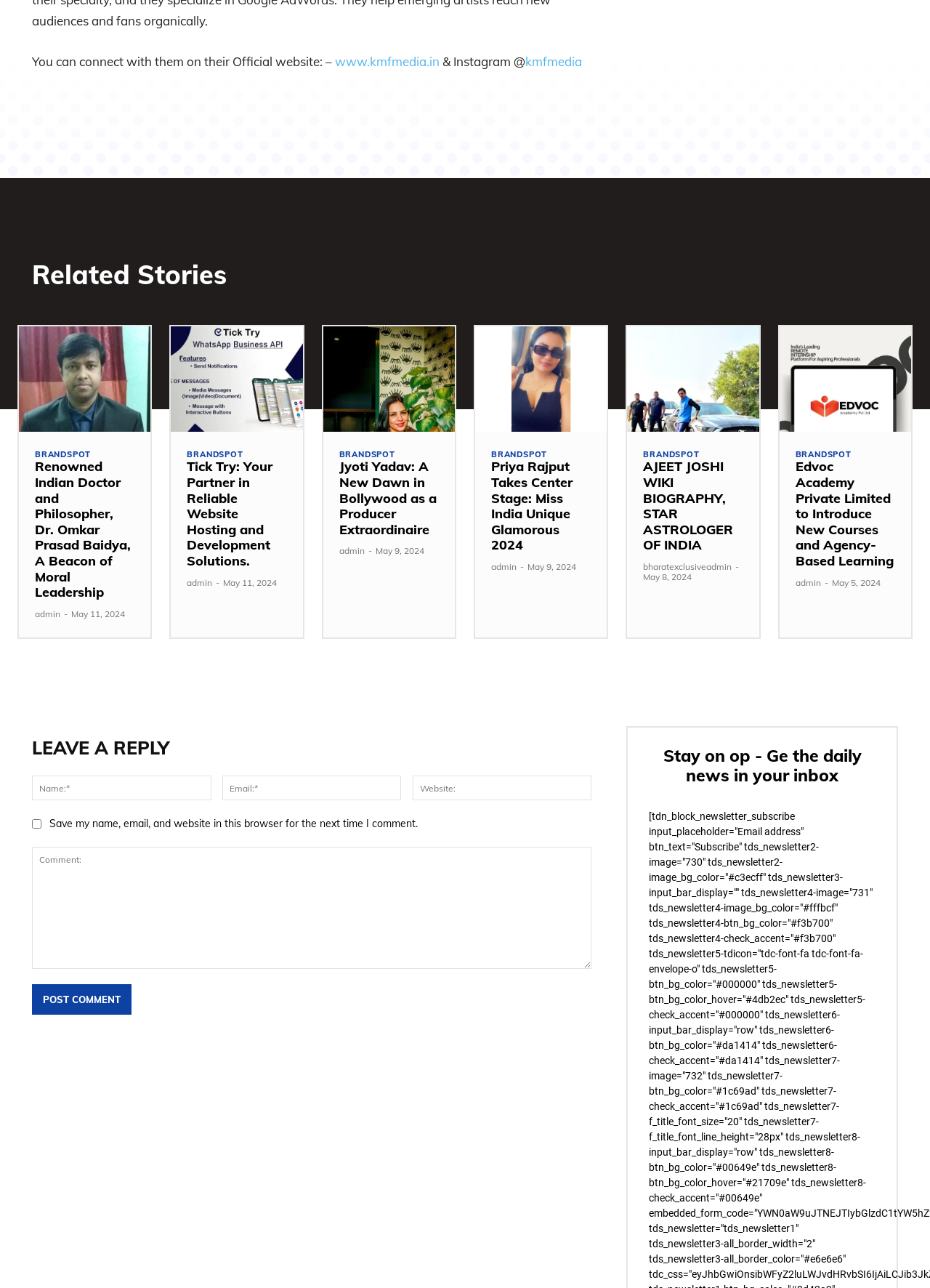Determine the bounding box coordinates of the clickable region to execute the instruction: "Post a comment". The coordinates should be four float numbers between 0 and 1, denoted as [left, top, right, bottom].

[0.034, 0.764, 0.141, 0.788]